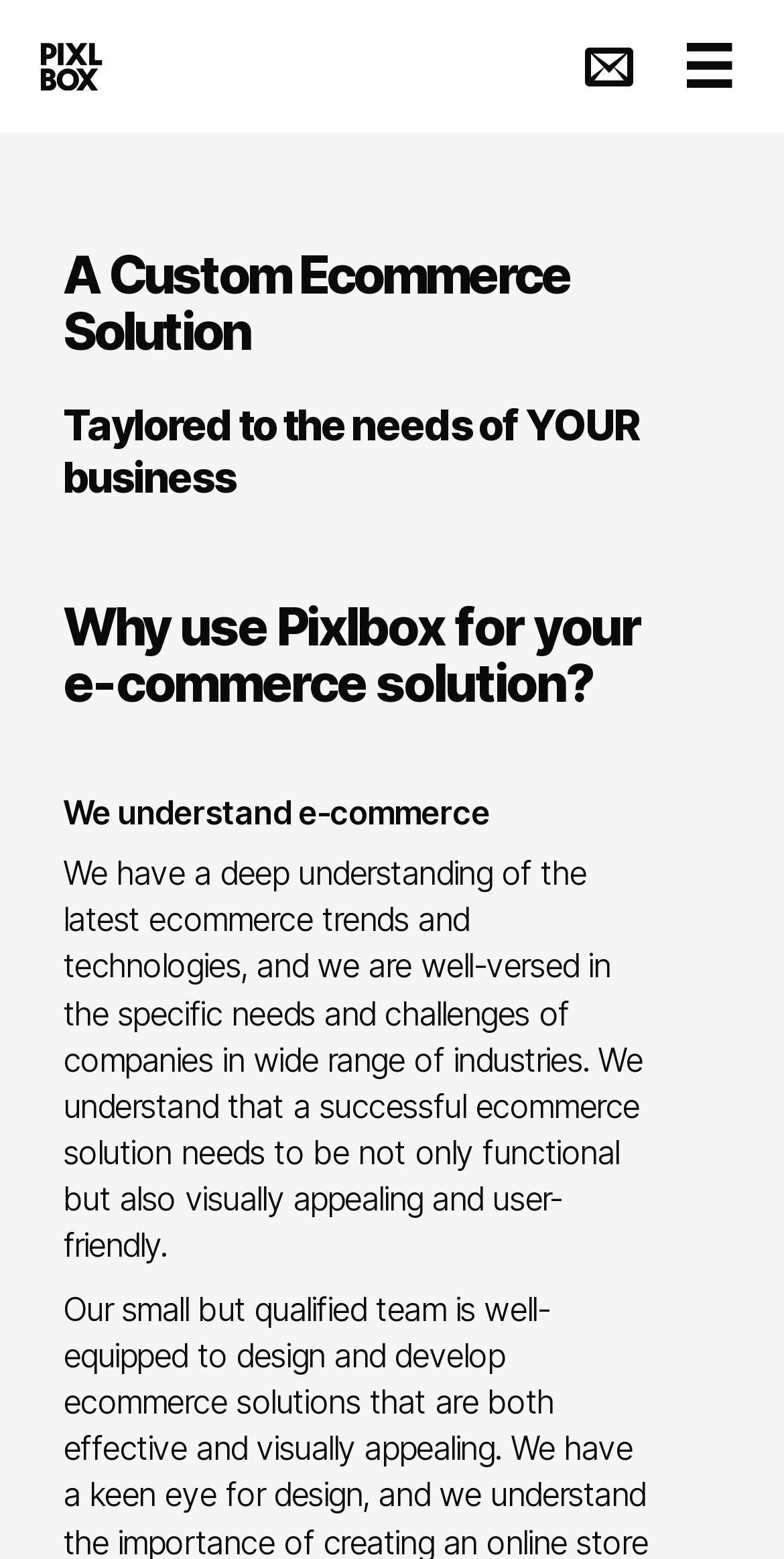What is Pixlbox's area of expertise?
Based on the image, answer the question with as much detail as possible.

Based on the webpage, Pixlbox provides custom ecommerce solutions, and the headings and text on the page suggest that they have a deep understanding of ecommerce trends and technologies, and can provide solutions tailored to the needs of specific businesses.